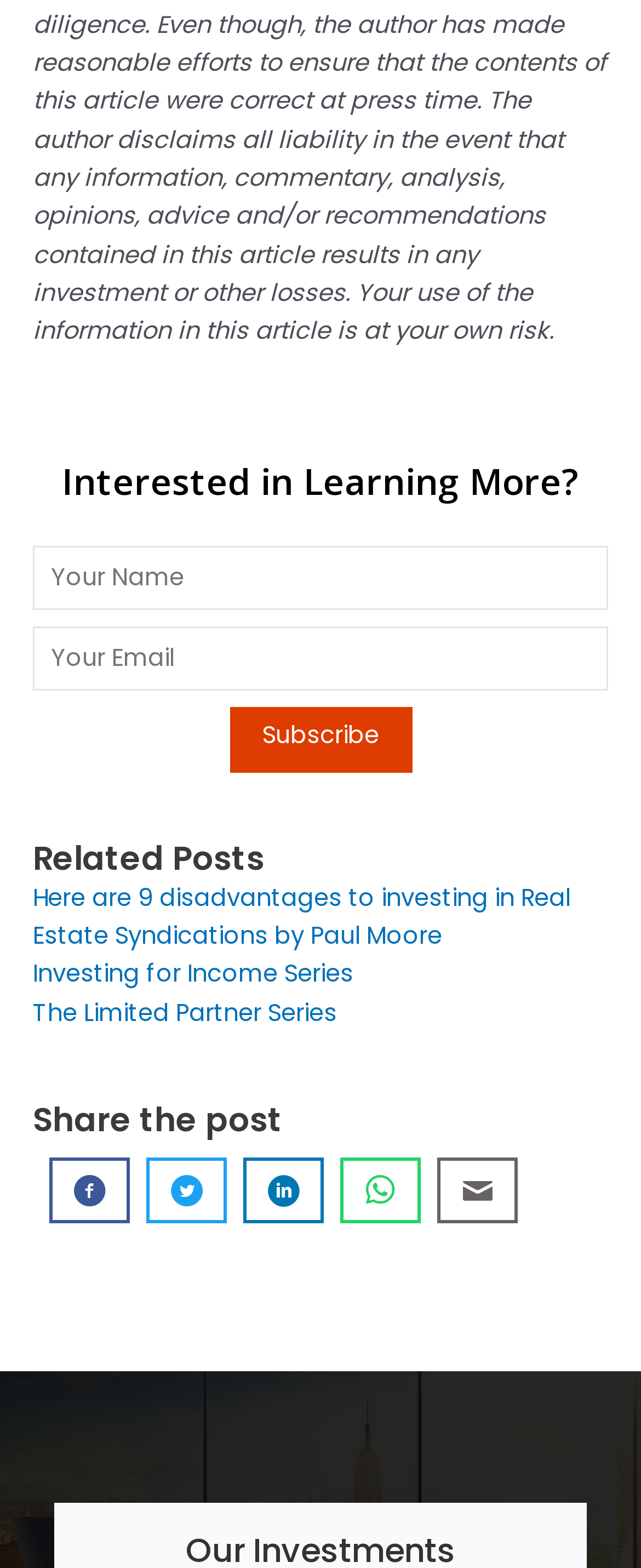Please provide a detailed answer to the question below by examining the image:
How many textboxes are there for user input?

I found two textboxes on the webpage, one labeled 'fname' and the other labeled 'email', which are used to input the user's name and email address, respectively.